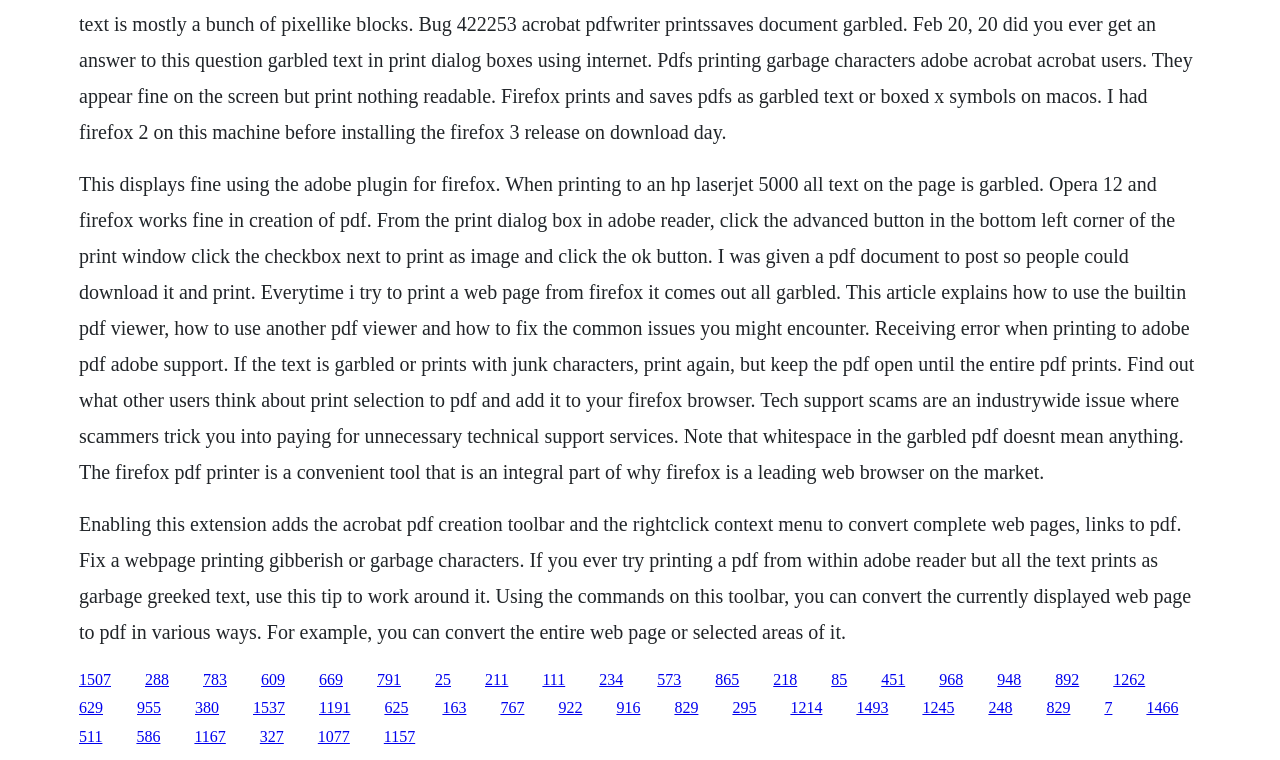Determine the bounding box coordinates of the section to be clicked to follow the instruction: "Click the link to convert complete web pages to pdf.". The coordinates should be given as four float numbers between 0 and 1, formatted as [left, top, right, bottom].

[0.113, 0.882, 0.132, 0.905]